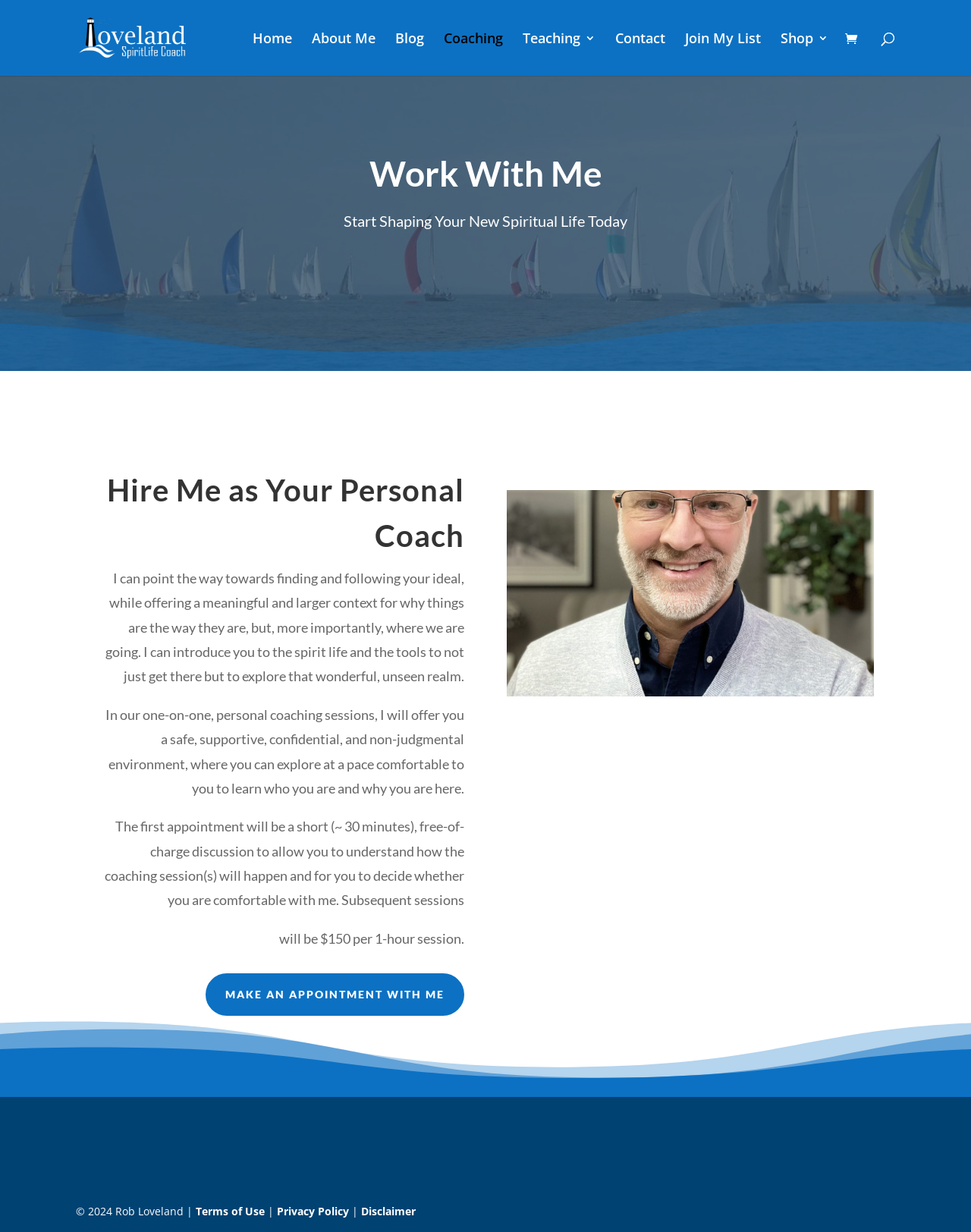How much do subsequent coaching sessions cost?
Based on the image, please offer an in-depth response to the question.

The cost of subsequent coaching sessions can be found in the text on the webpage, which states that 'subsequent sessions will be $150 per 1-hour session'. This information is provided after describing the free initial consultation.